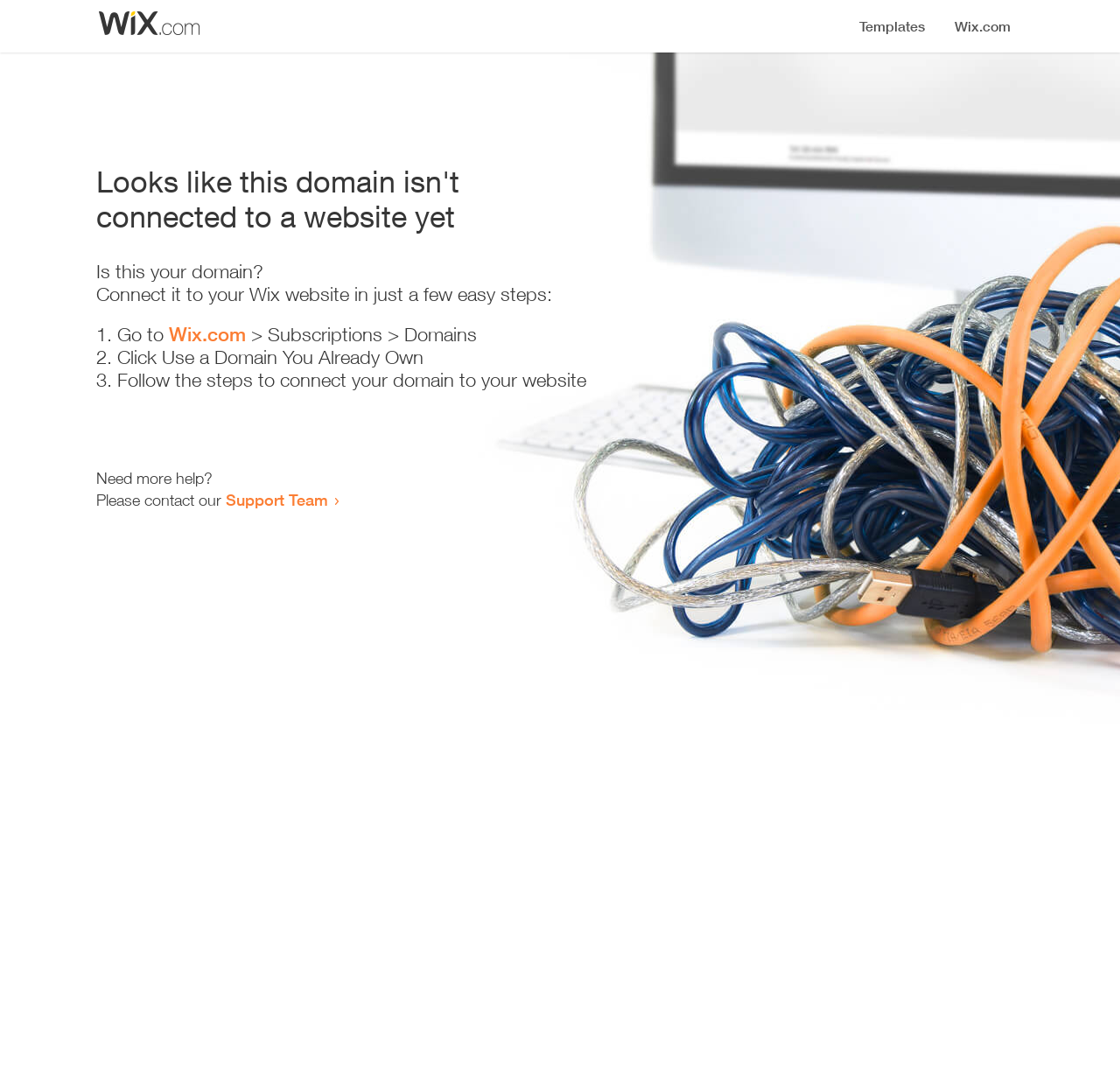What is the error message on this webpage?
Please ensure your answer to the question is detailed and covers all necessary aspects.

I determined the error message by looking at the heading element on the webpage, which has a bounding box coordinate of [0.086, 0.15, 0.555, 0.214] and contains the text 'Looks like this domain isn't connected to a website yet'.